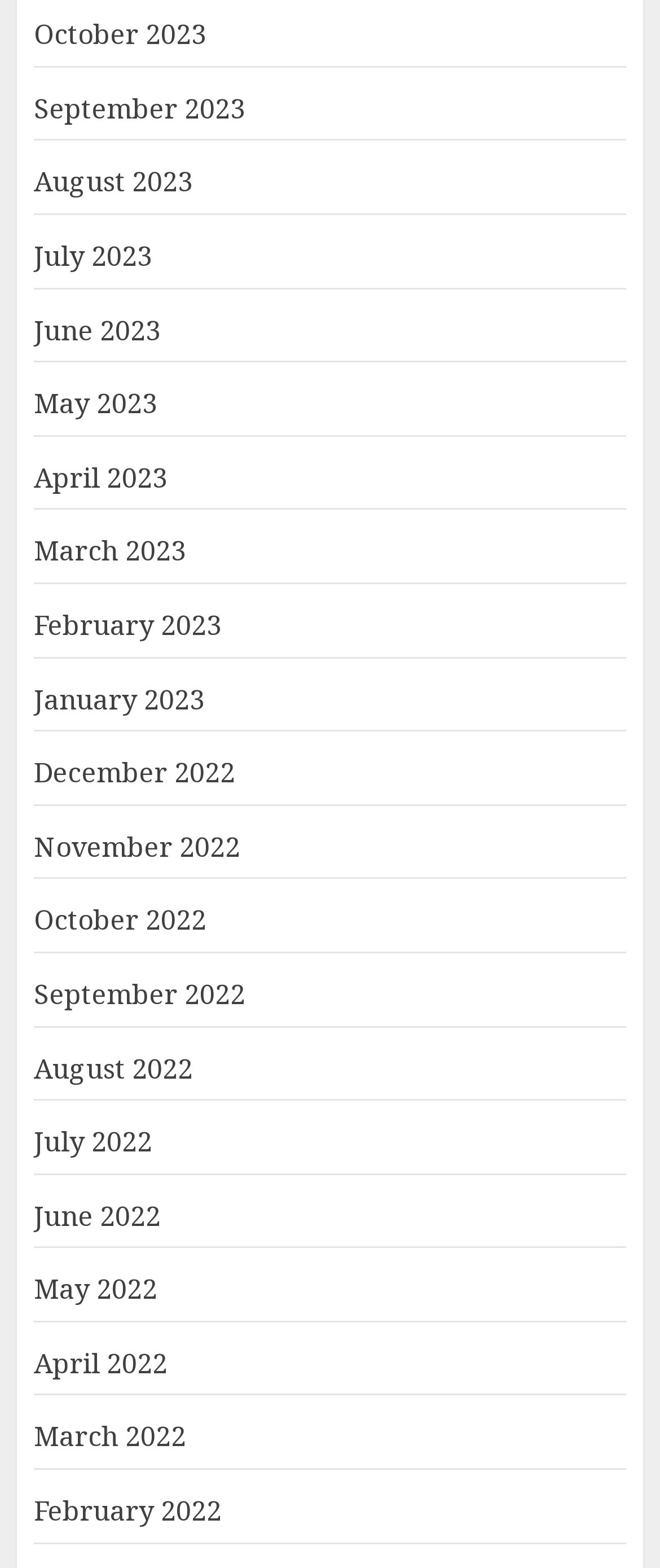Show the bounding box coordinates for the HTML element described as: "March 2023".

[0.051, 0.339, 0.282, 0.364]